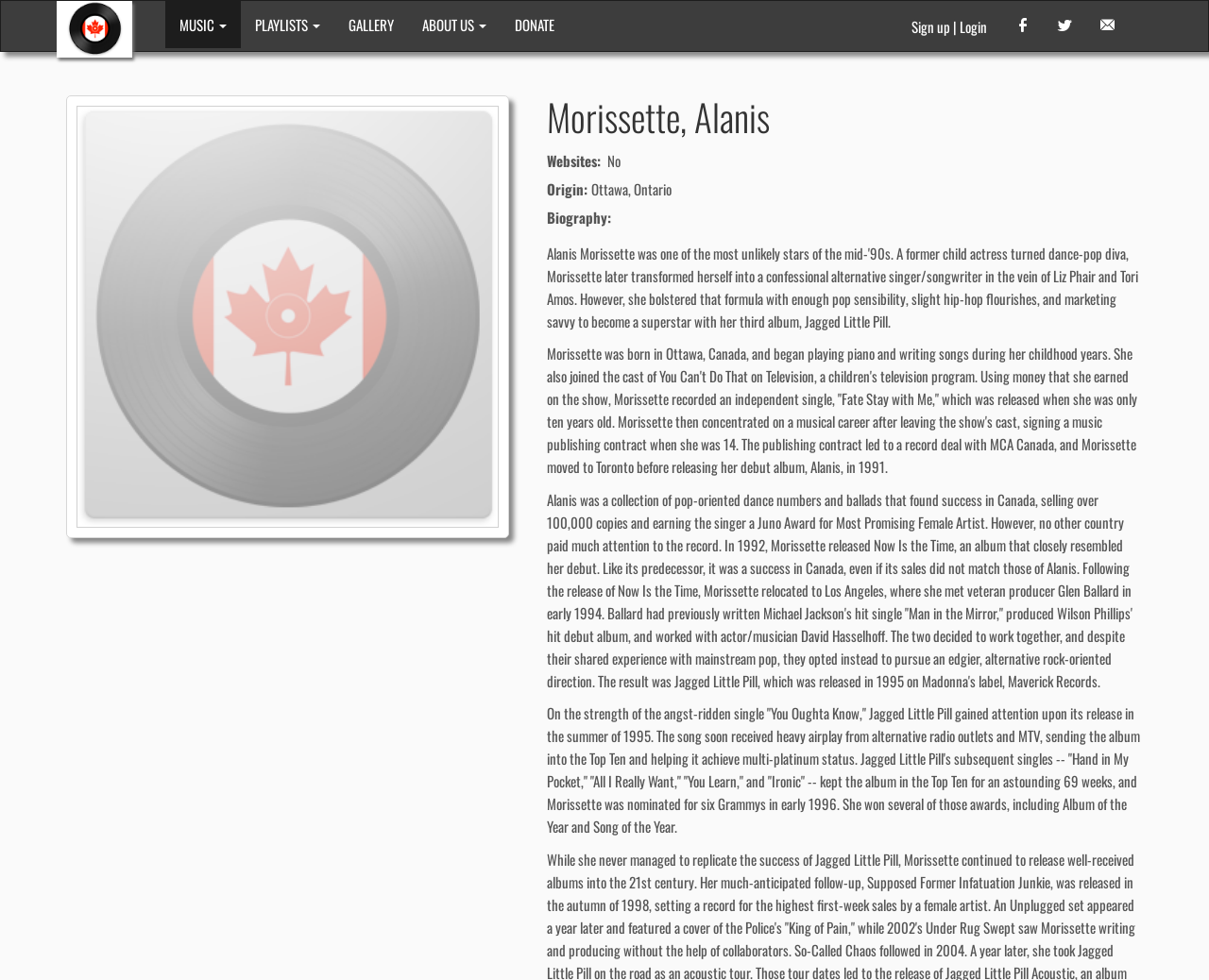Identify the bounding box for the UI element described as: "PLAYLISTS". Ensure the coordinates are four float numbers between 0 and 1, formatted as [left, top, right, bottom].

[0.199, 0.001, 0.277, 0.049]